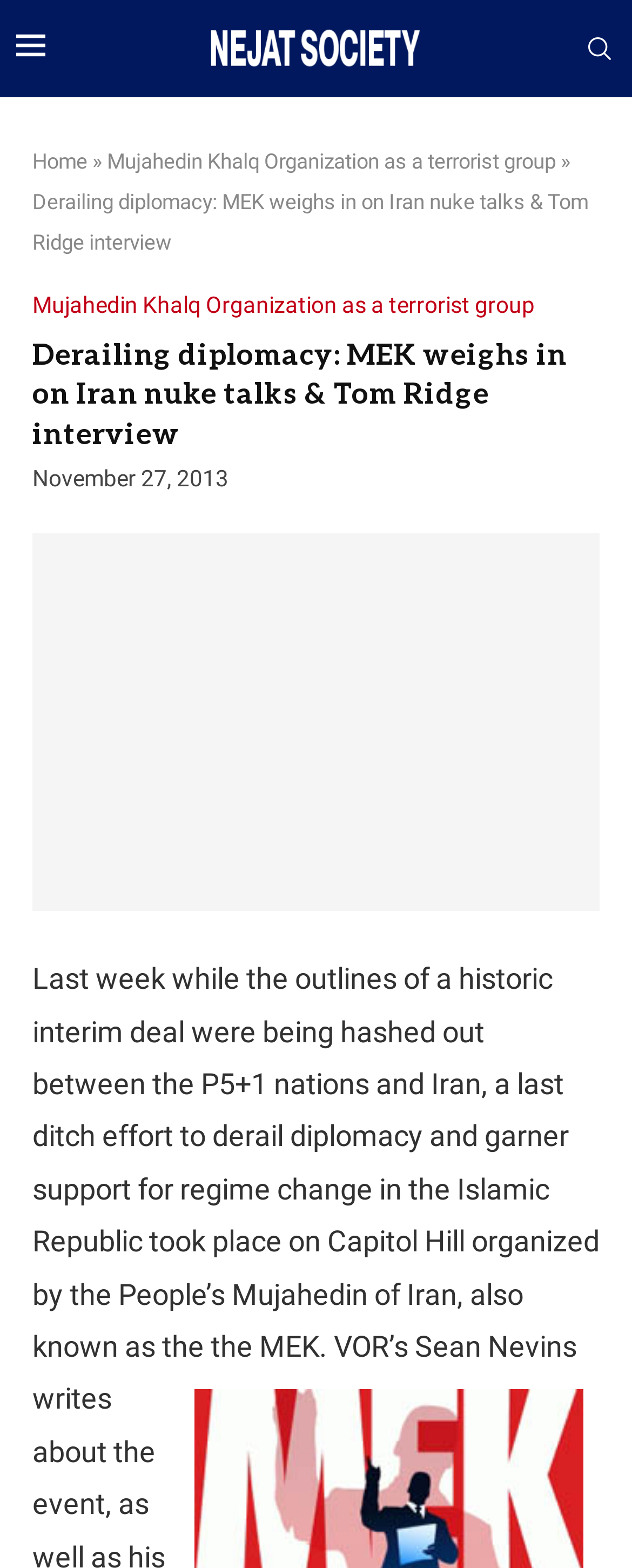Respond to the question below with a concise word or phrase:
Who is the person mentioned in the article?

Tom Ridge